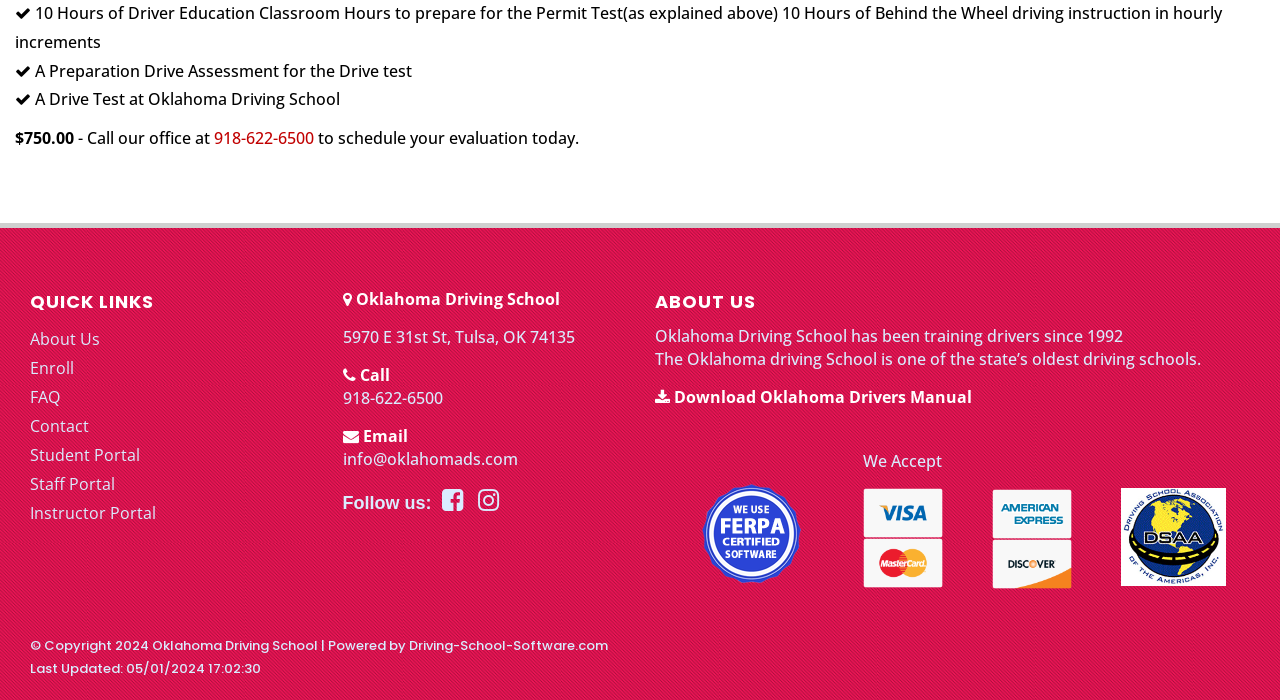Determine the bounding box of the UI component based on this description: "Download Oklahoma Drivers Manual". The bounding box coordinates should be four float values between 0 and 1, i.e., [left, top, right, bottom].

[0.512, 0.552, 0.759, 0.583]